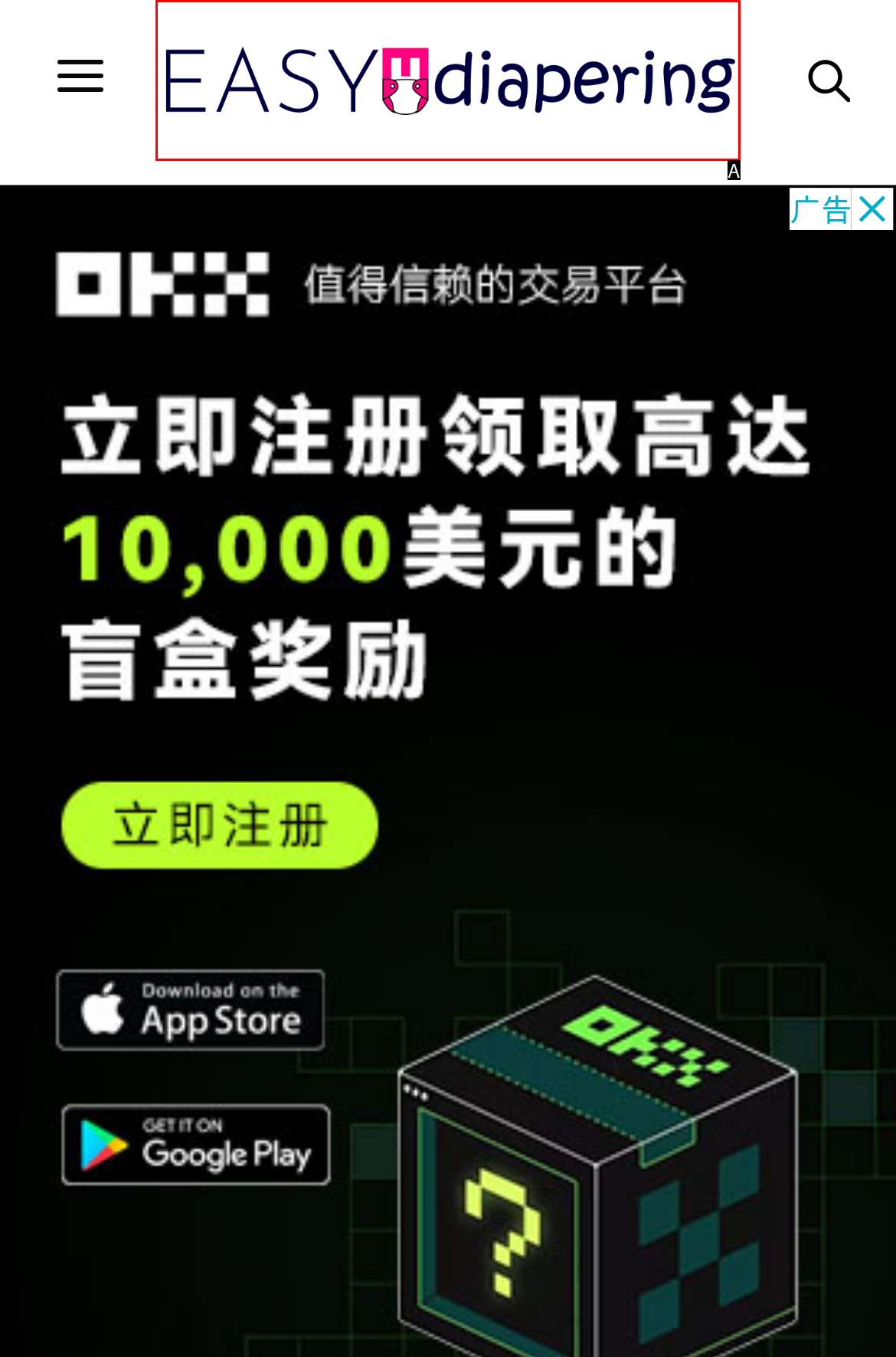Using the provided description: alt="Easy Diapering", select the HTML element that corresponds to it. Indicate your choice with the option's letter.

A